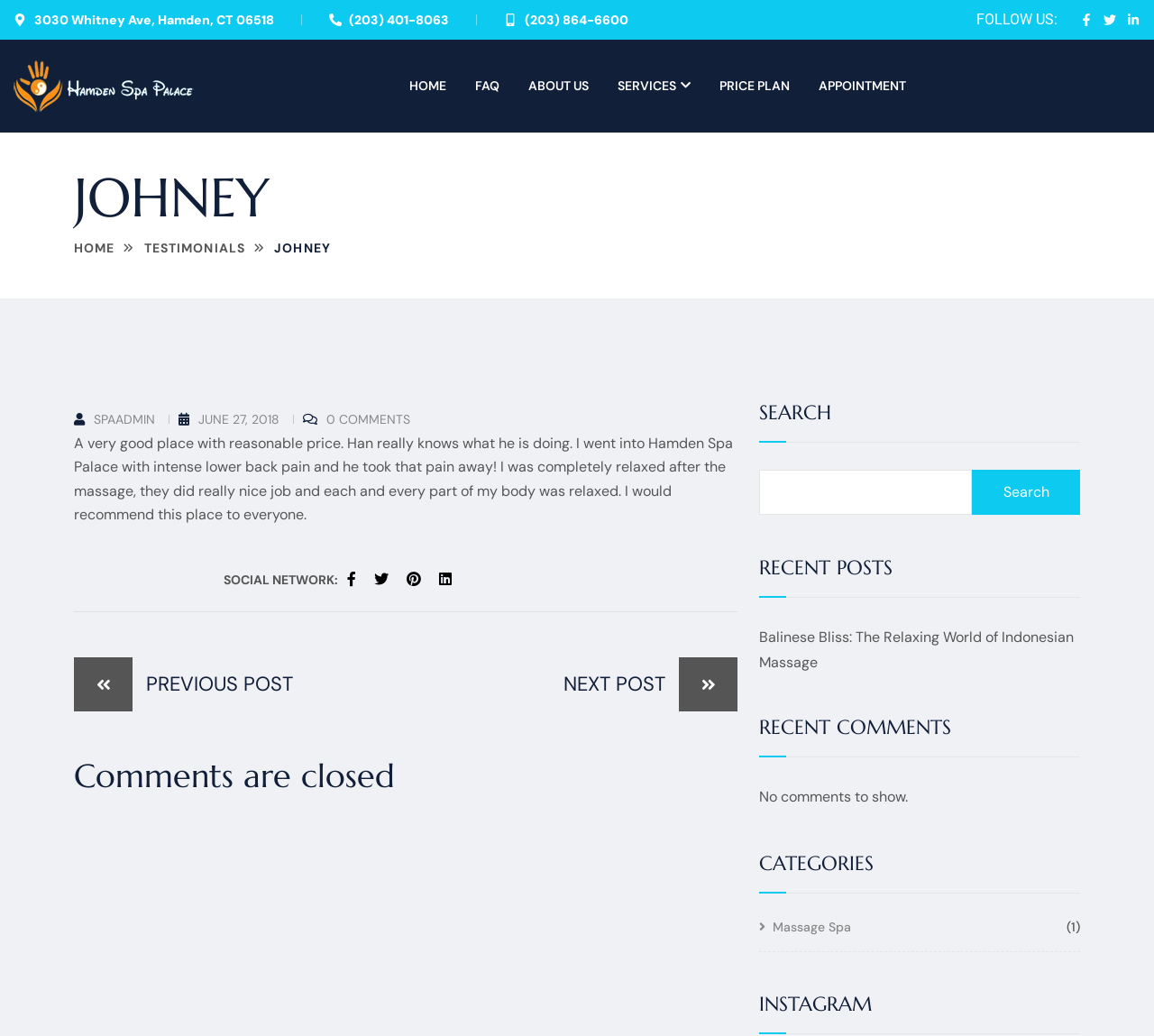Identify the bounding box coordinates of the clickable region required to complete the instruction: "Search for something". The coordinates should be given as four float numbers within the range of 0 and 1, i.e., [left, top, right, bottom].

[0.658, 0.453, 0.842, 0.497]